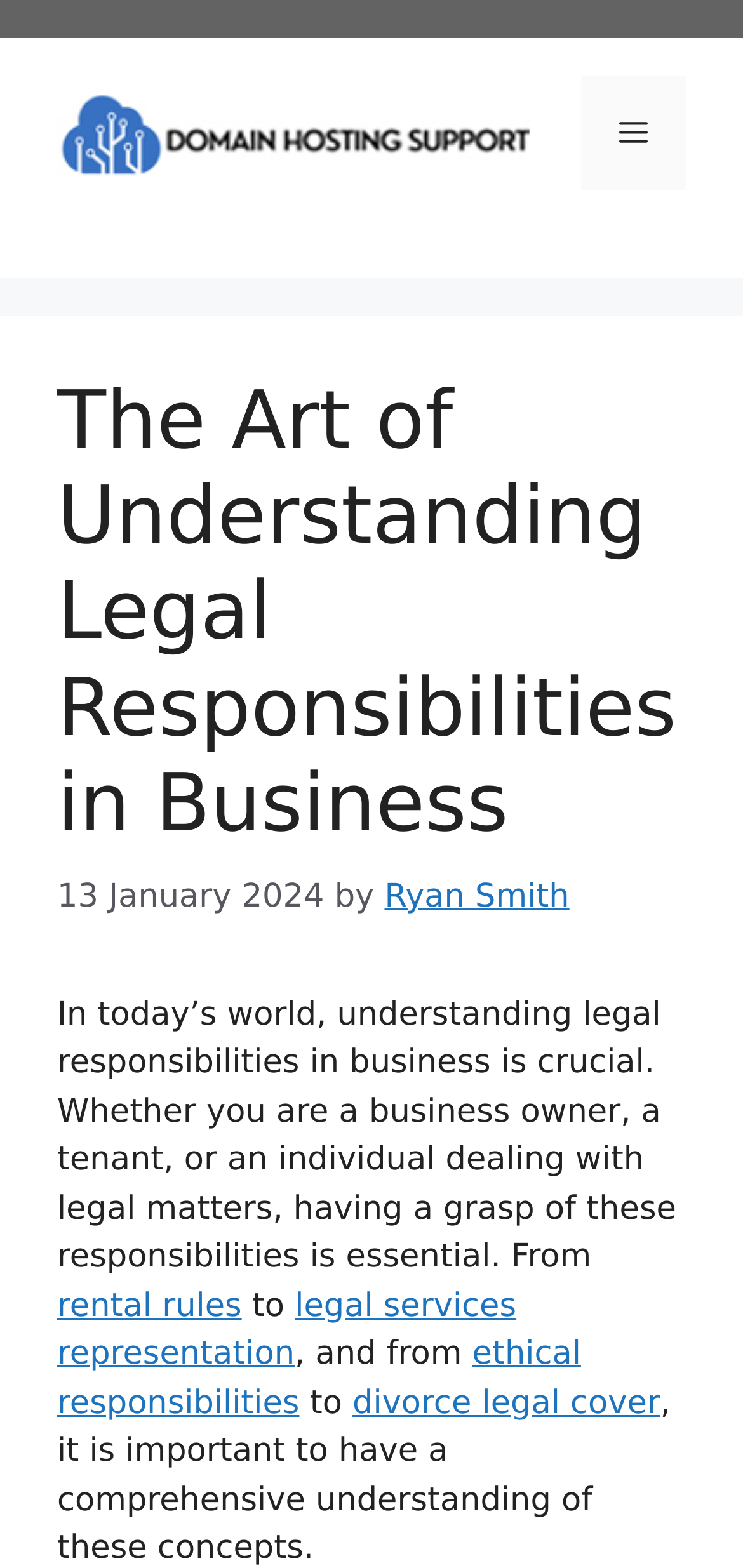Reply to the question with a single word or phrase:
What is the topic of the article?

Legal responsibilities in business